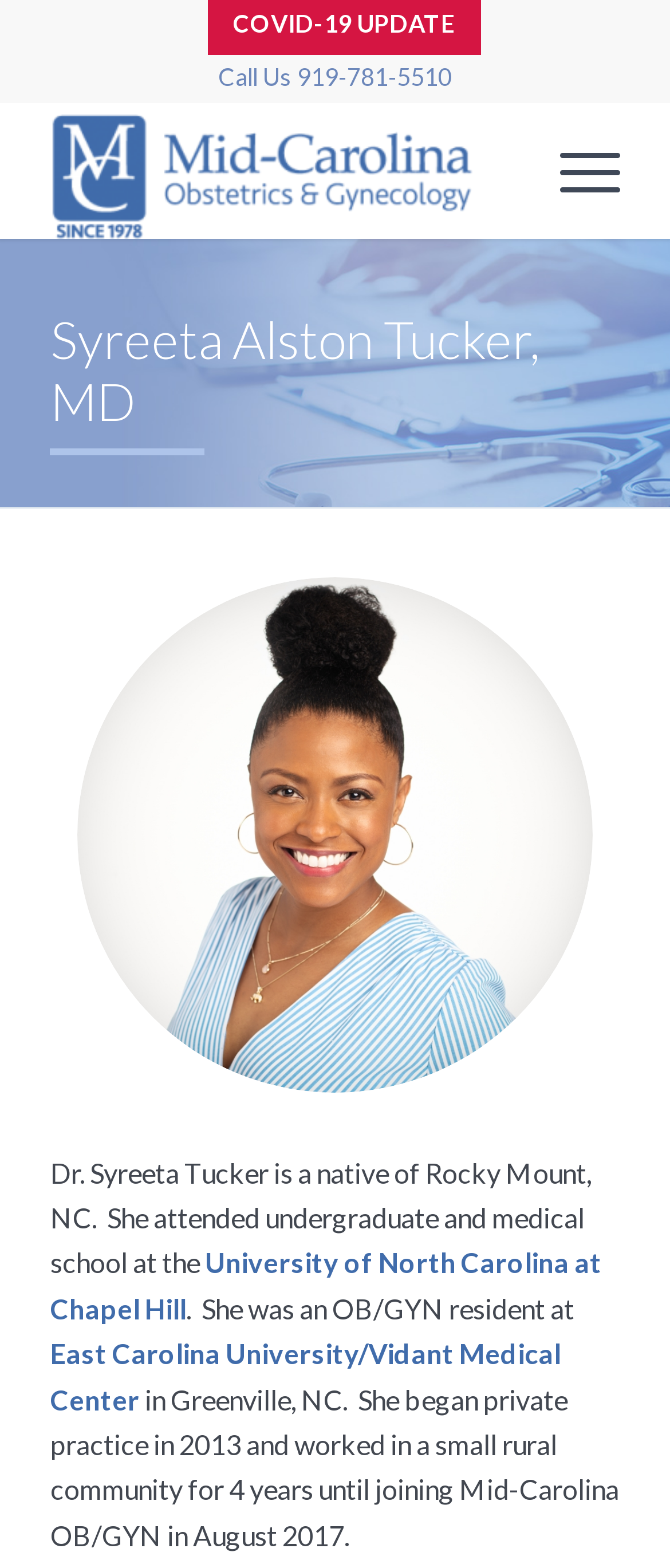Generate the text of the webpage's primary heading.

Syreeta Alston Tucker, MD